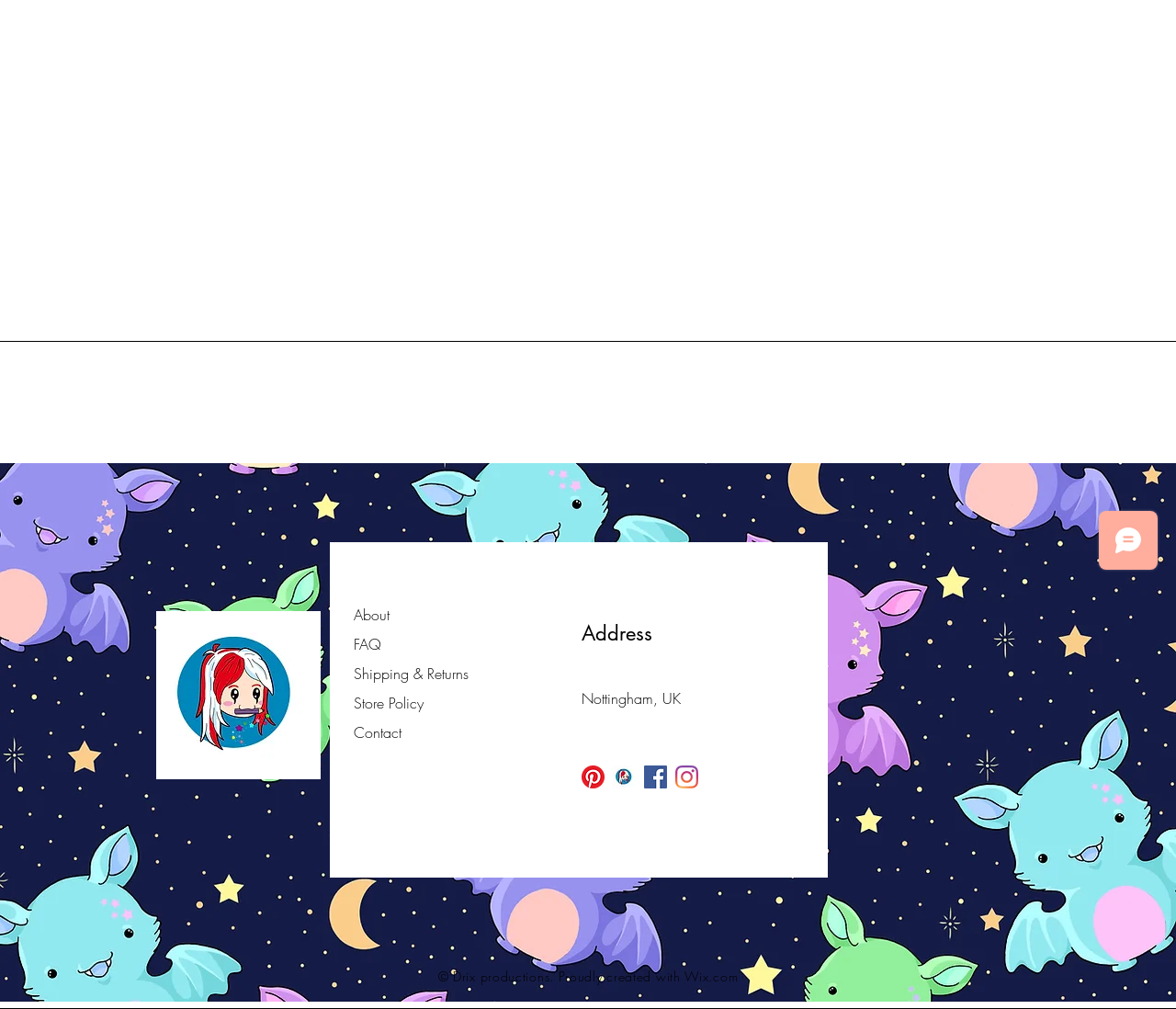Using the provided element description, identify the bounding box coordinates as (top-left x, top-left y, bottom-right x, bottom-right y). Ensure all values are between 0 and 1. Description: aria-label="Facebook Social Icon"

[0.548, 0.758, 0.567, 0.781]